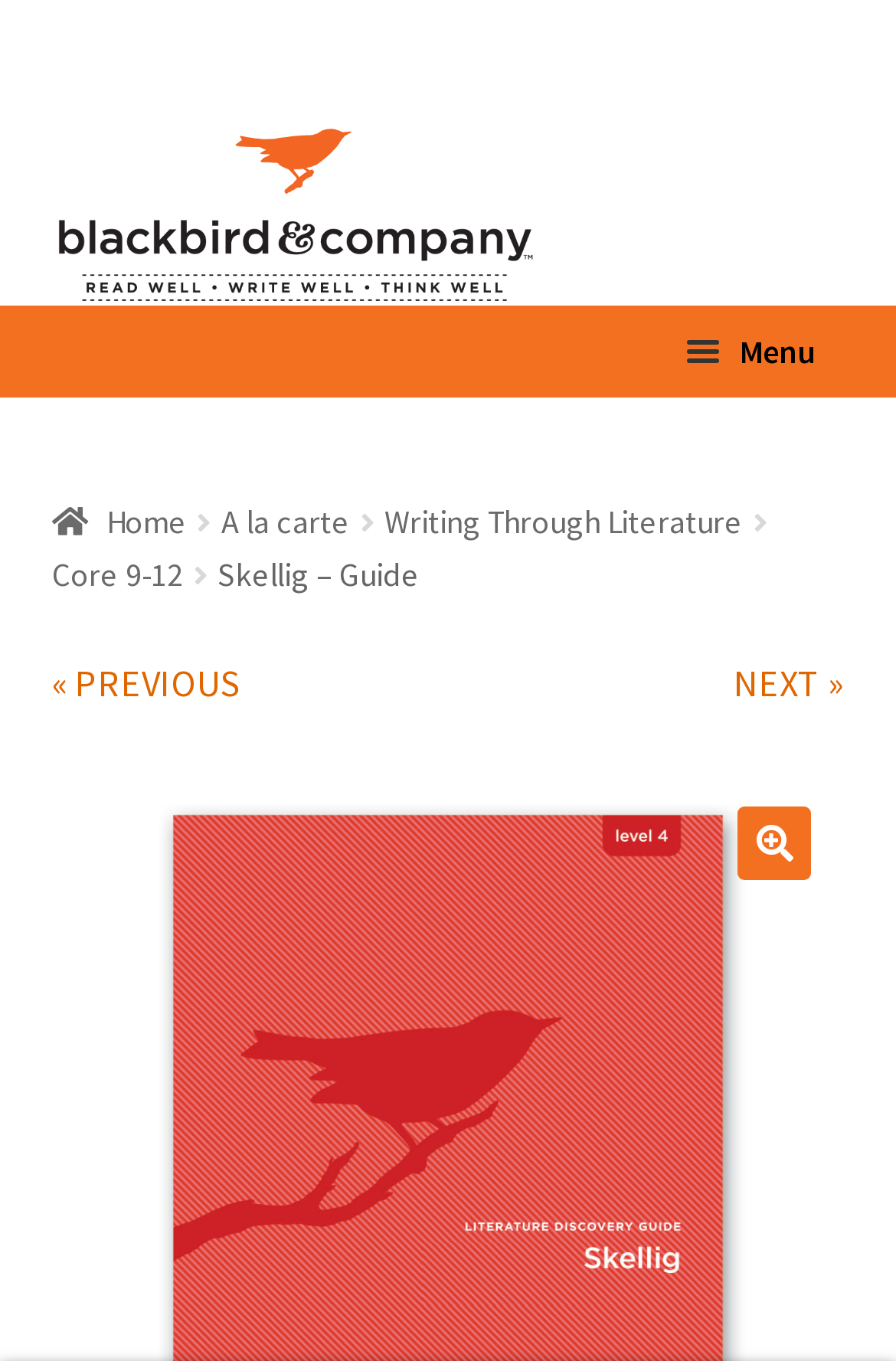Identify the bounding box coordinates for the UI element described as: "Menu". The coordinates should be provided as four floats between 0 and 1: [left, top, right, bottom].

[0.732, 0.225, 0.942, 0.292]